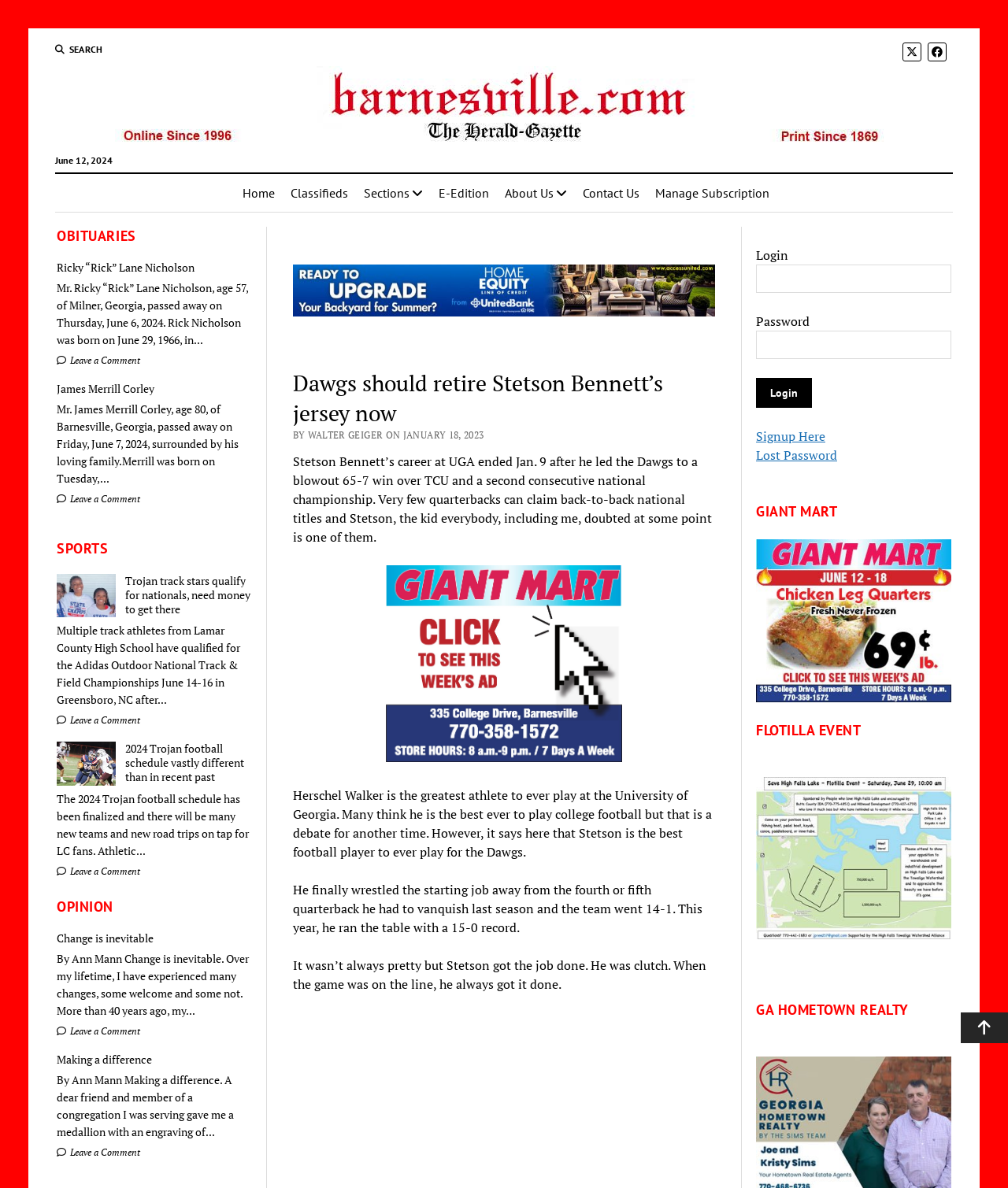Pinpoint the bounding box coordinates of the clickable element to carry out the following instruction: "Login to the website."

[0.75, 0.318, 0.805, 0.343]